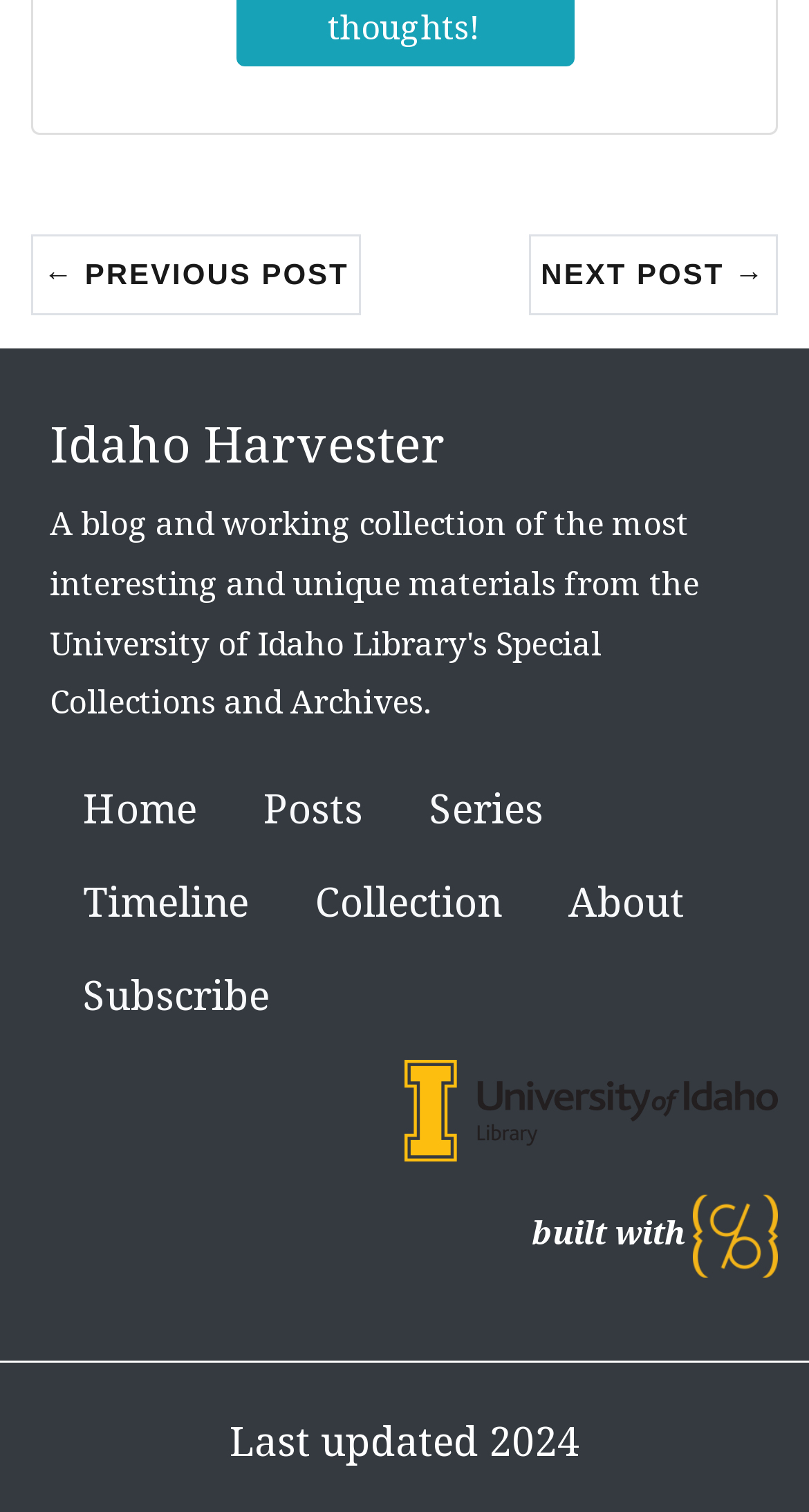Reply to the question with a single word or phrase:
What is the name of the platform used to build the website?

CollectionBuilder